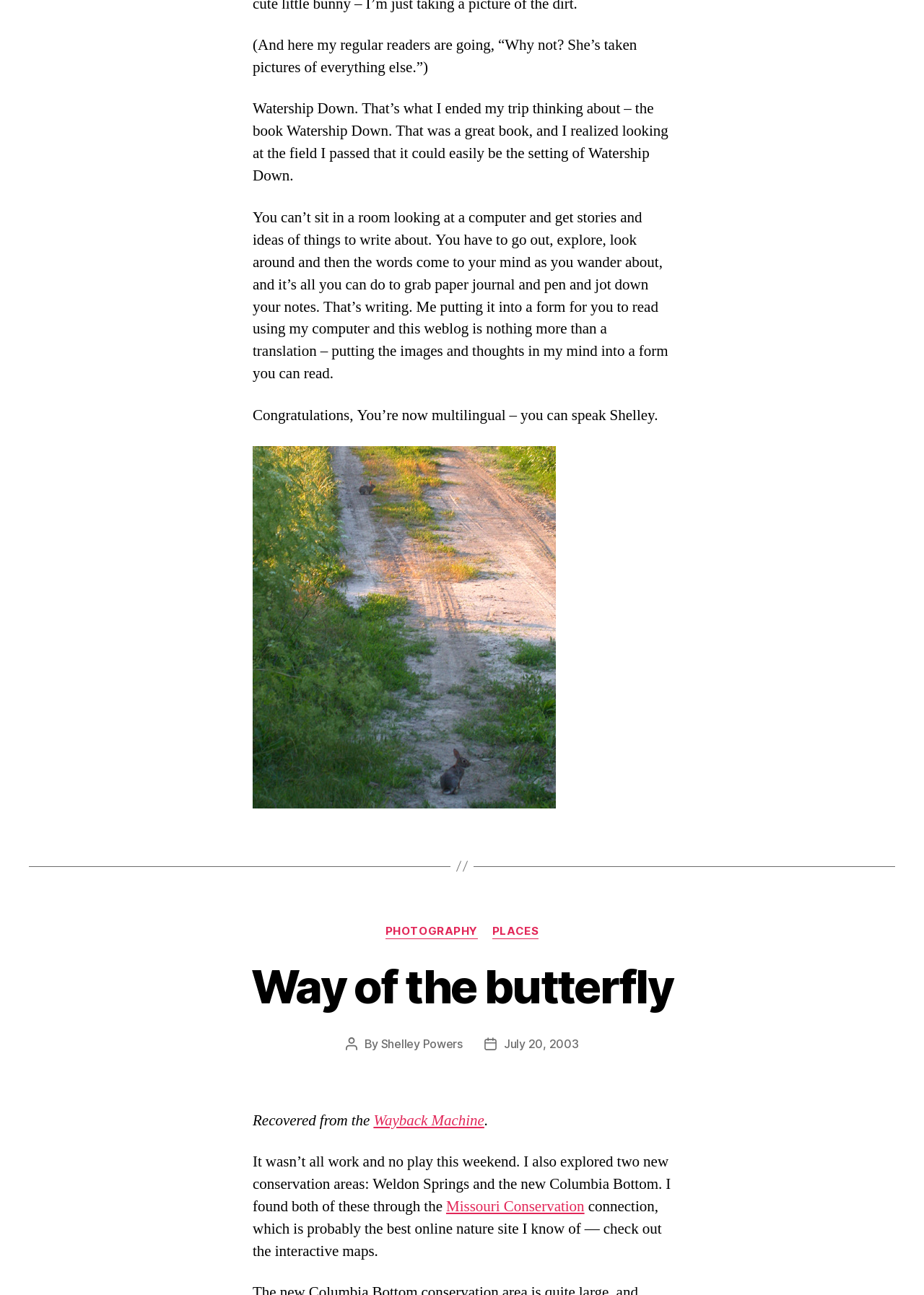Predict the bounding box of the UI element based on this description: "July 20, 2003".

[0.545, 0.811, 0.626, 0.823]